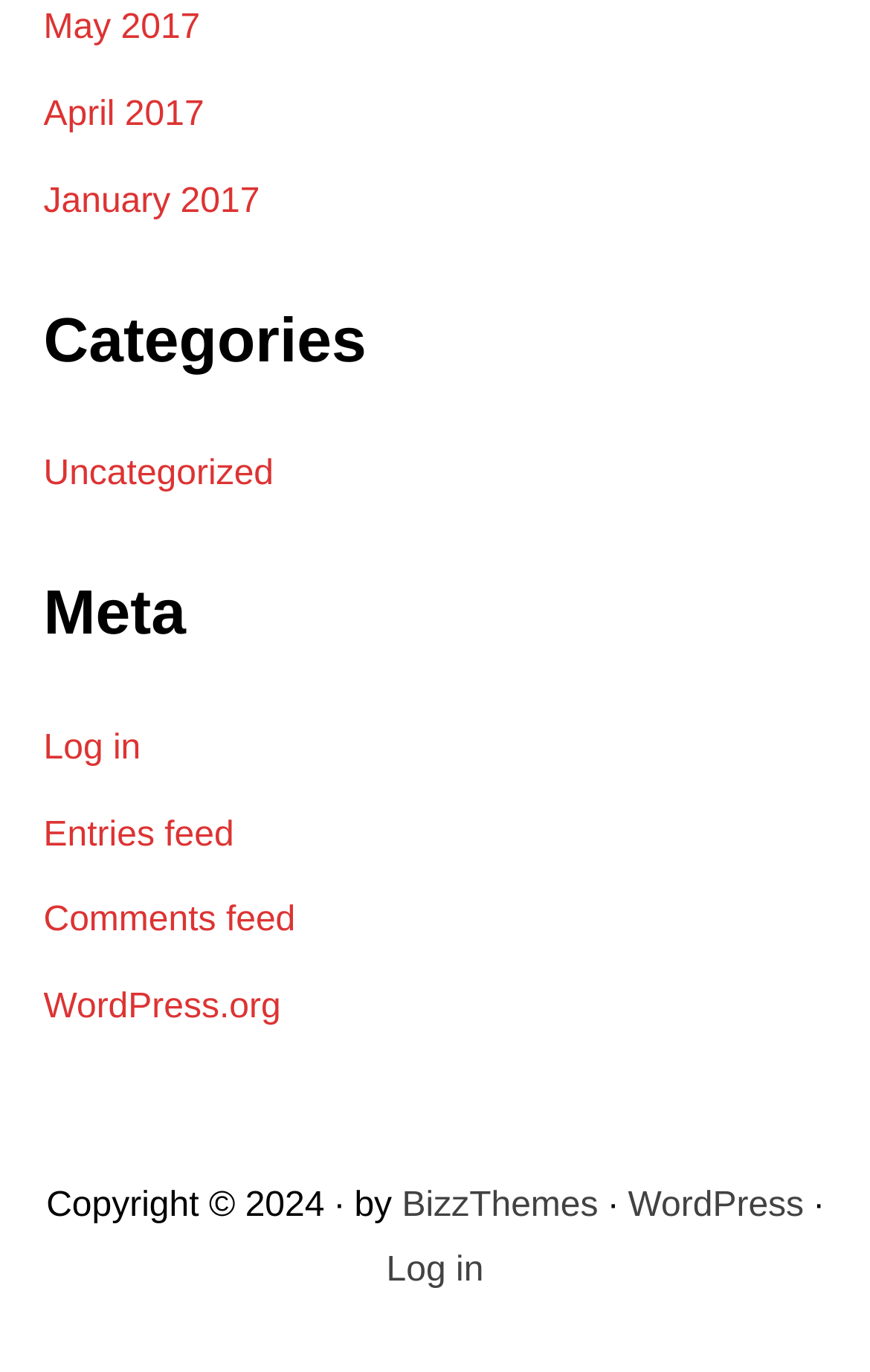Based on what you see in the screenshot, provide a thorough answer to this question: What is the platform used to create this website?

At the bottom of the page, I found a link to 'WordPress.org', which suggests that the platform used to create this website is WordPress.